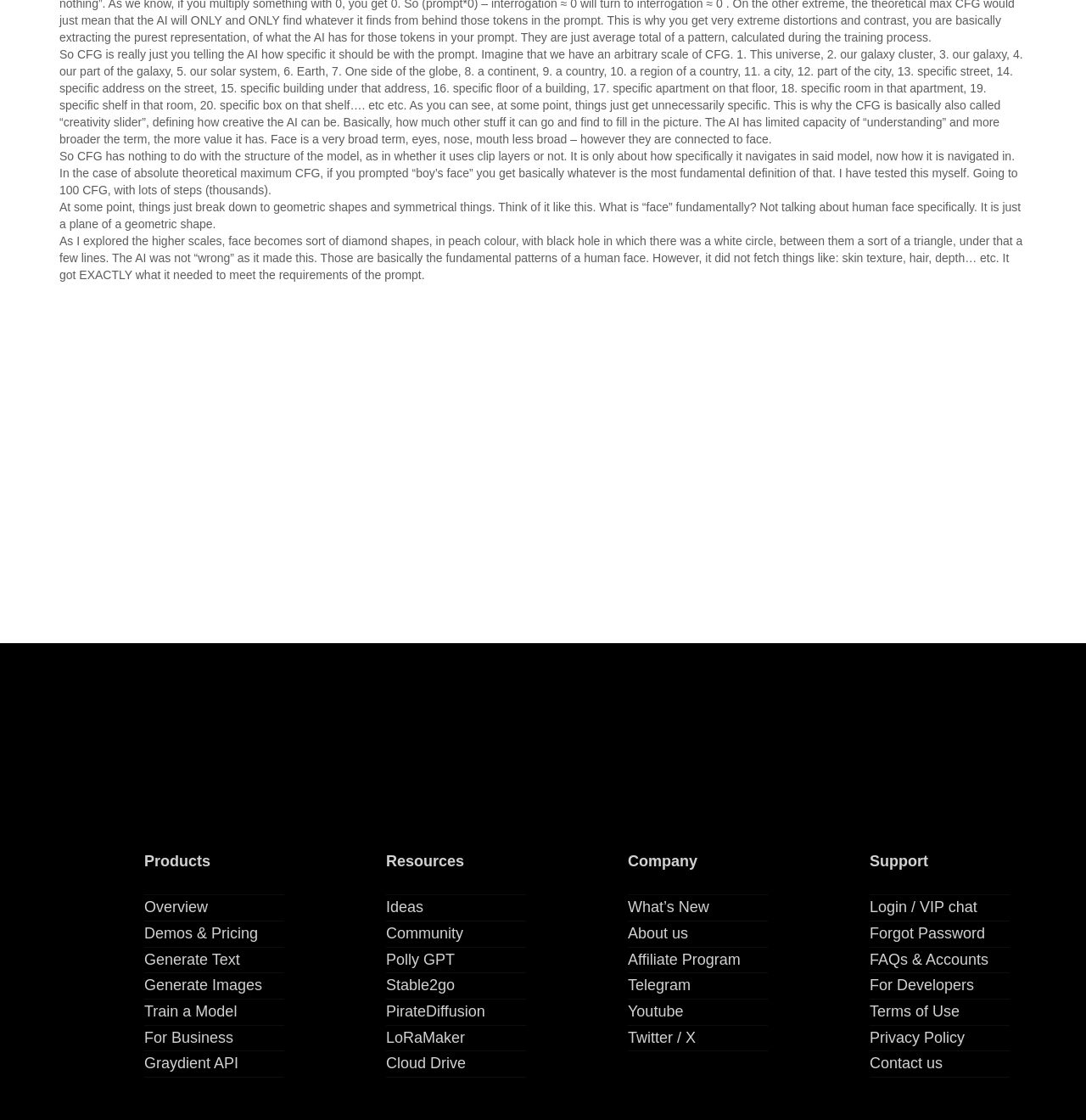Provide a thorough and detailed response to the question by examining the image: 
How many headings are there on the webpage?

There are 4 headings on the webpage: 'Products', 'Resources', 'Company', and 'Support'. Each heading has a list of links underneath it.